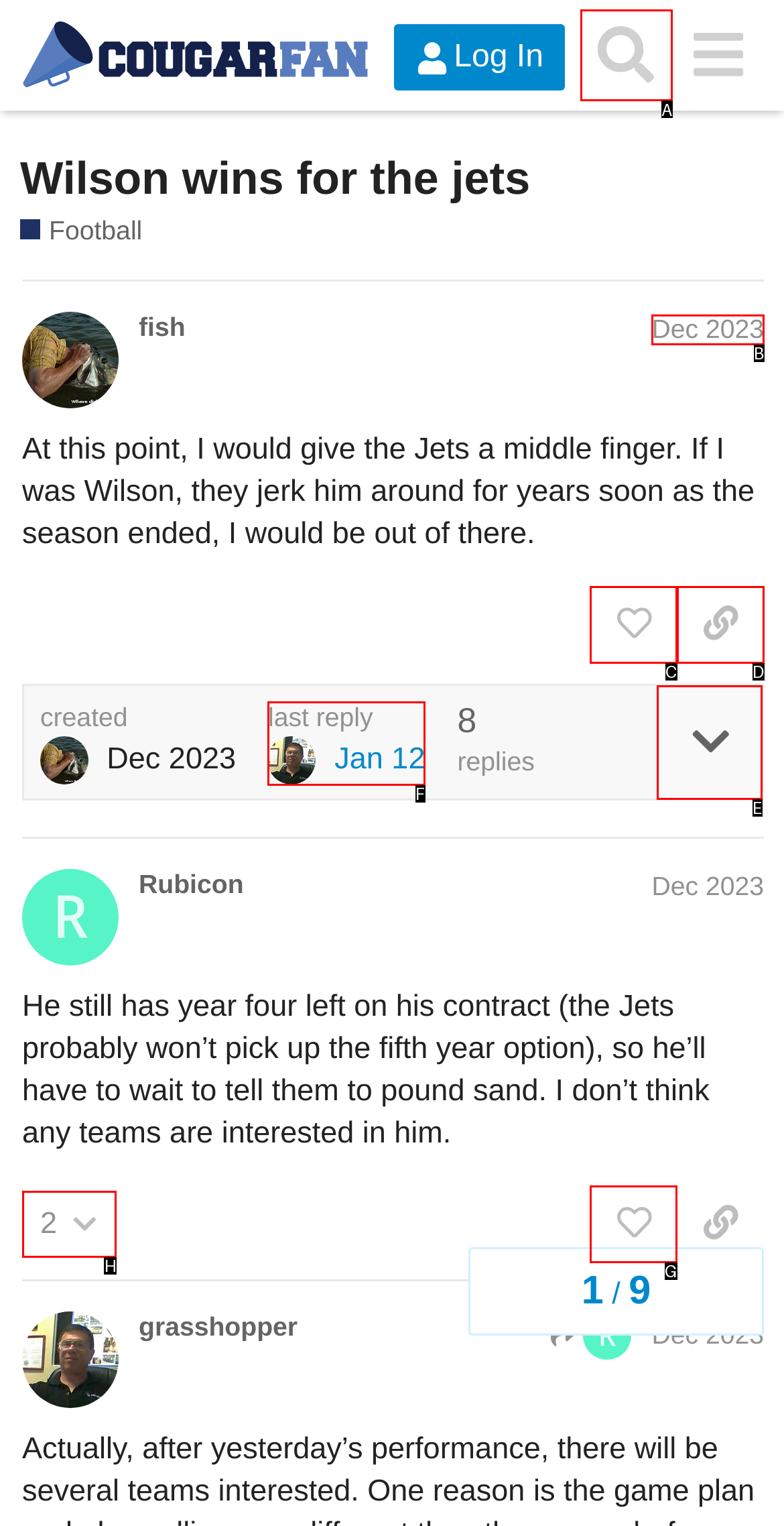Find the option that matches this description: title="like this post"
Provide the corresponding letter directly.

C